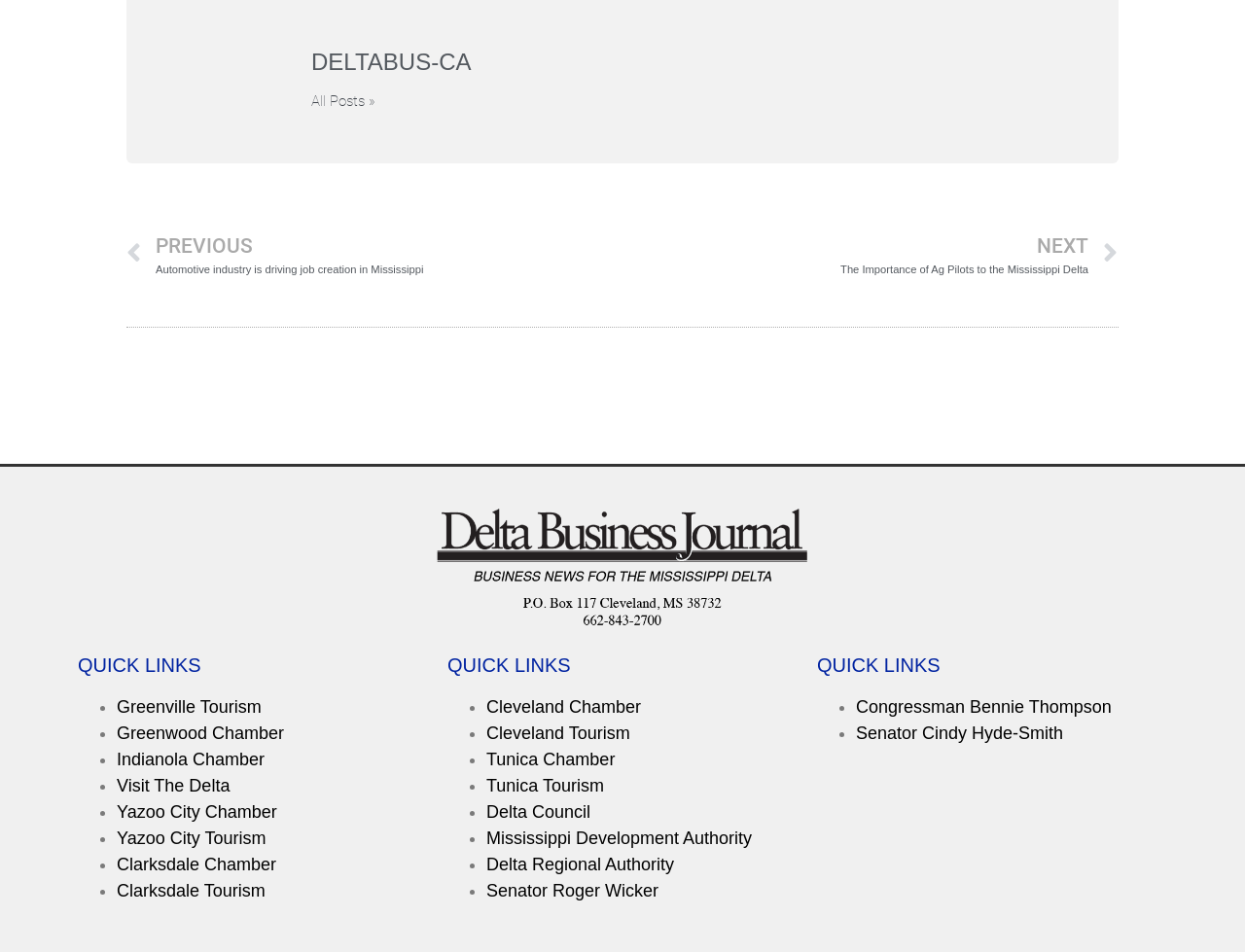Can you find the bounding box coordinates of the area I should click to execute the following instruction: "Visit the Yazoo City Chamber"?

[0.094, 0.843, 0.222, 0.863]